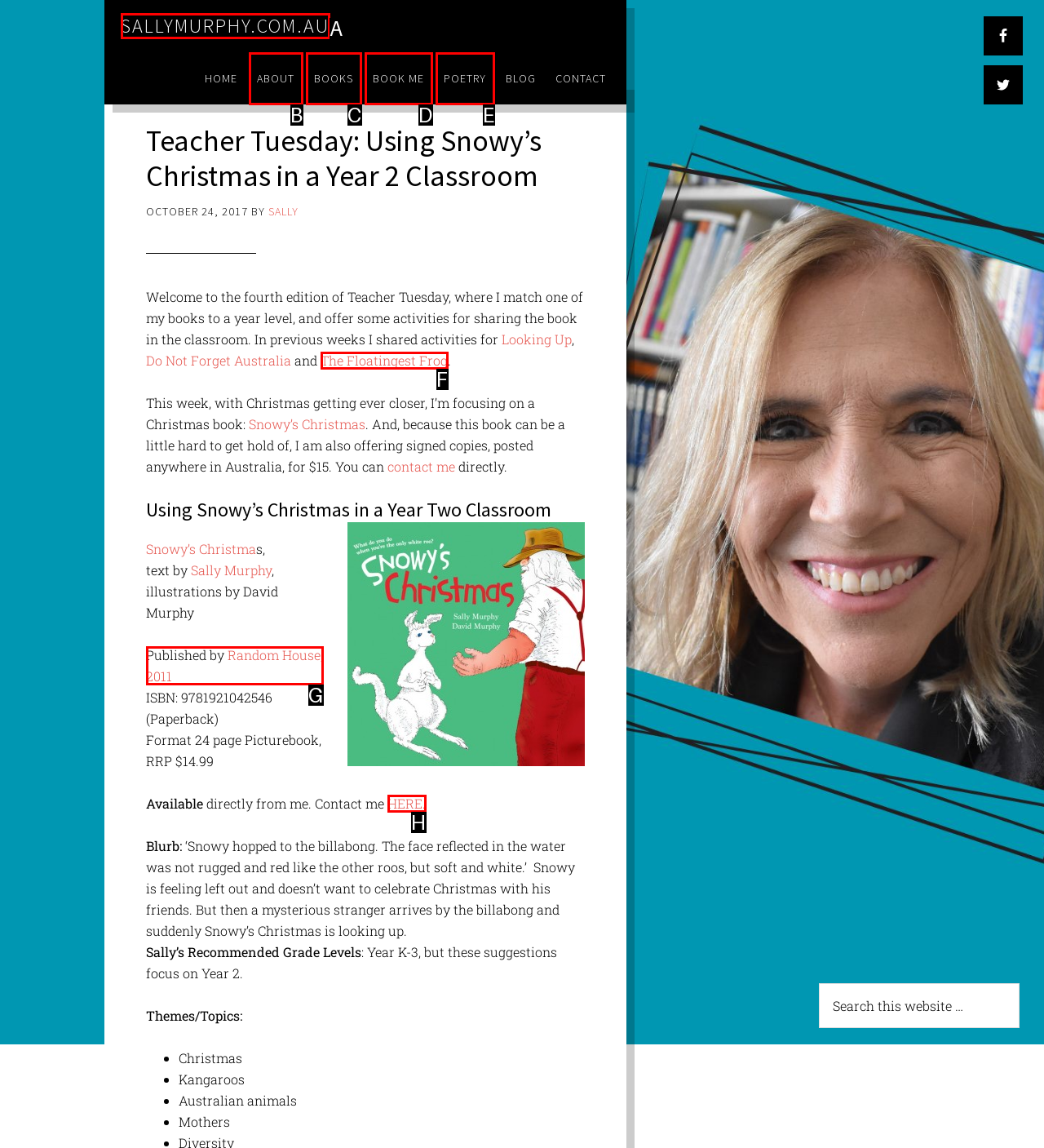Please identify the UI element that matches the description: Random House, 2011
Respond with the letter of the correct option.

G